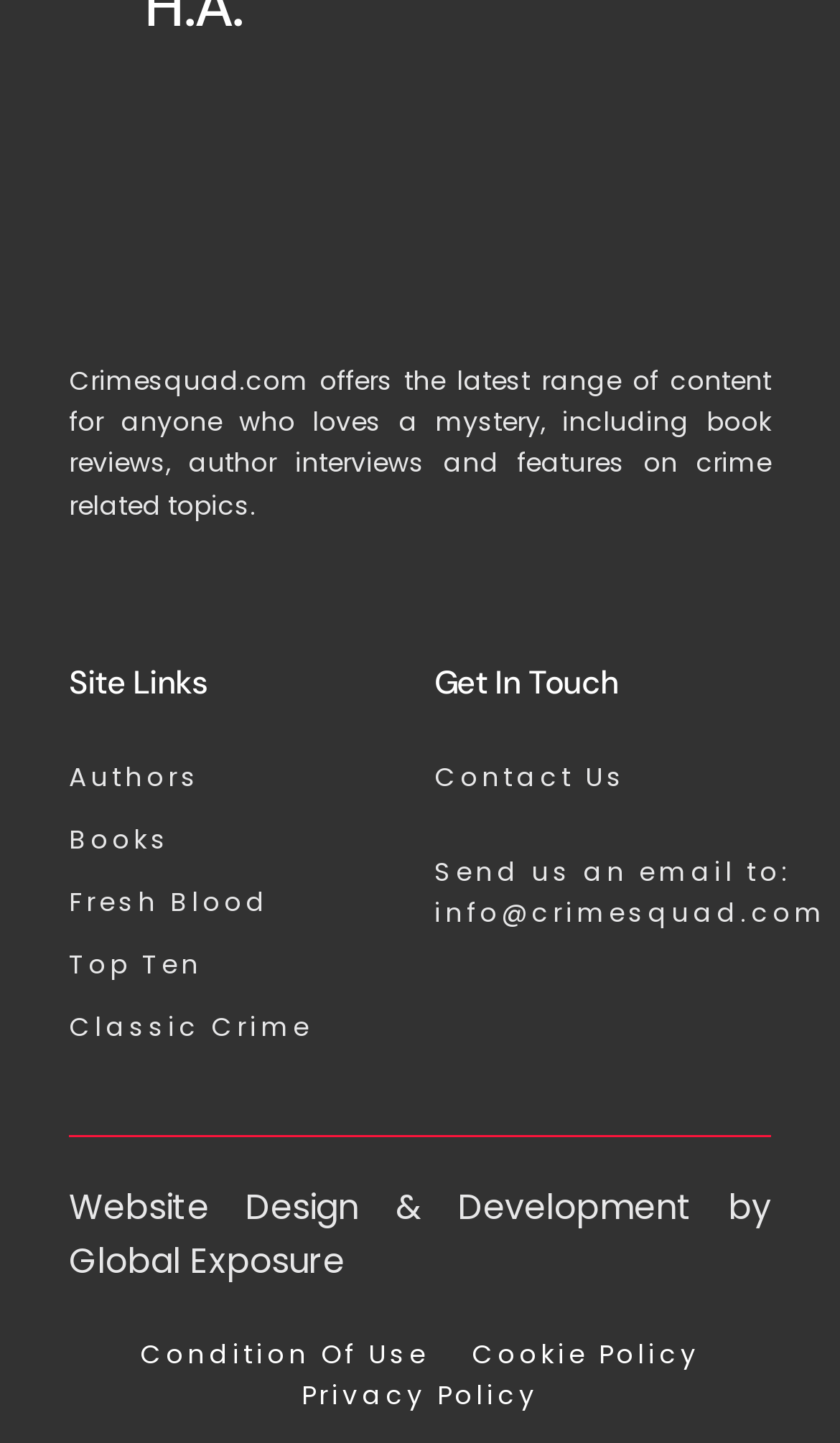What is the main topic of this website?
With the help of the image, please provide a detailed response to the question.

Based on the static text 'Crimesquad.com offers the latest range of content for anyone who loves a mystery, including book reviews, author interviews and features on crime related topics.', it is clear that the main topic of this website is crime and mystery.